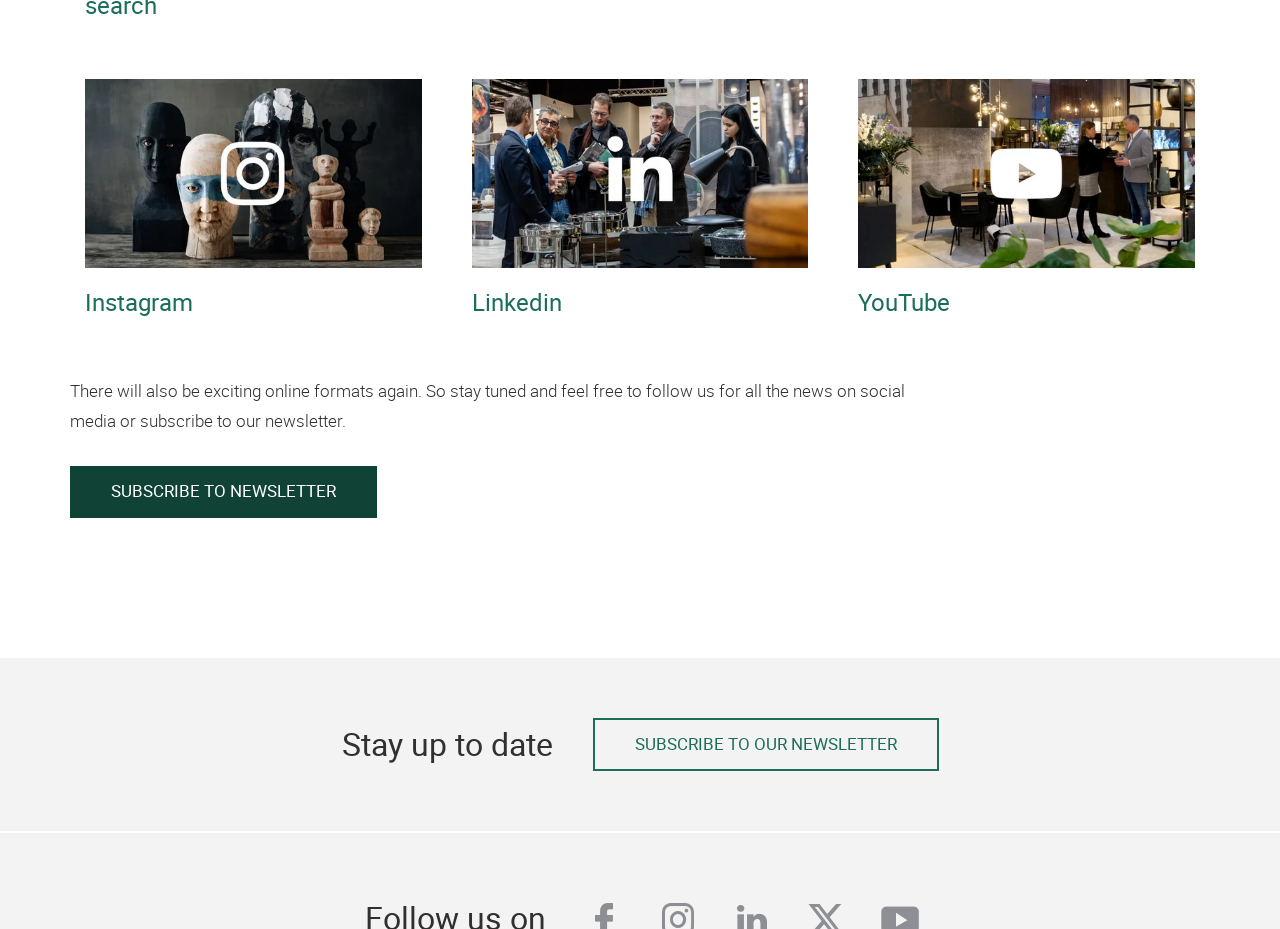Answer this question in one word or a short phrase: What is the tone of the text about the newsletter?

Inviting